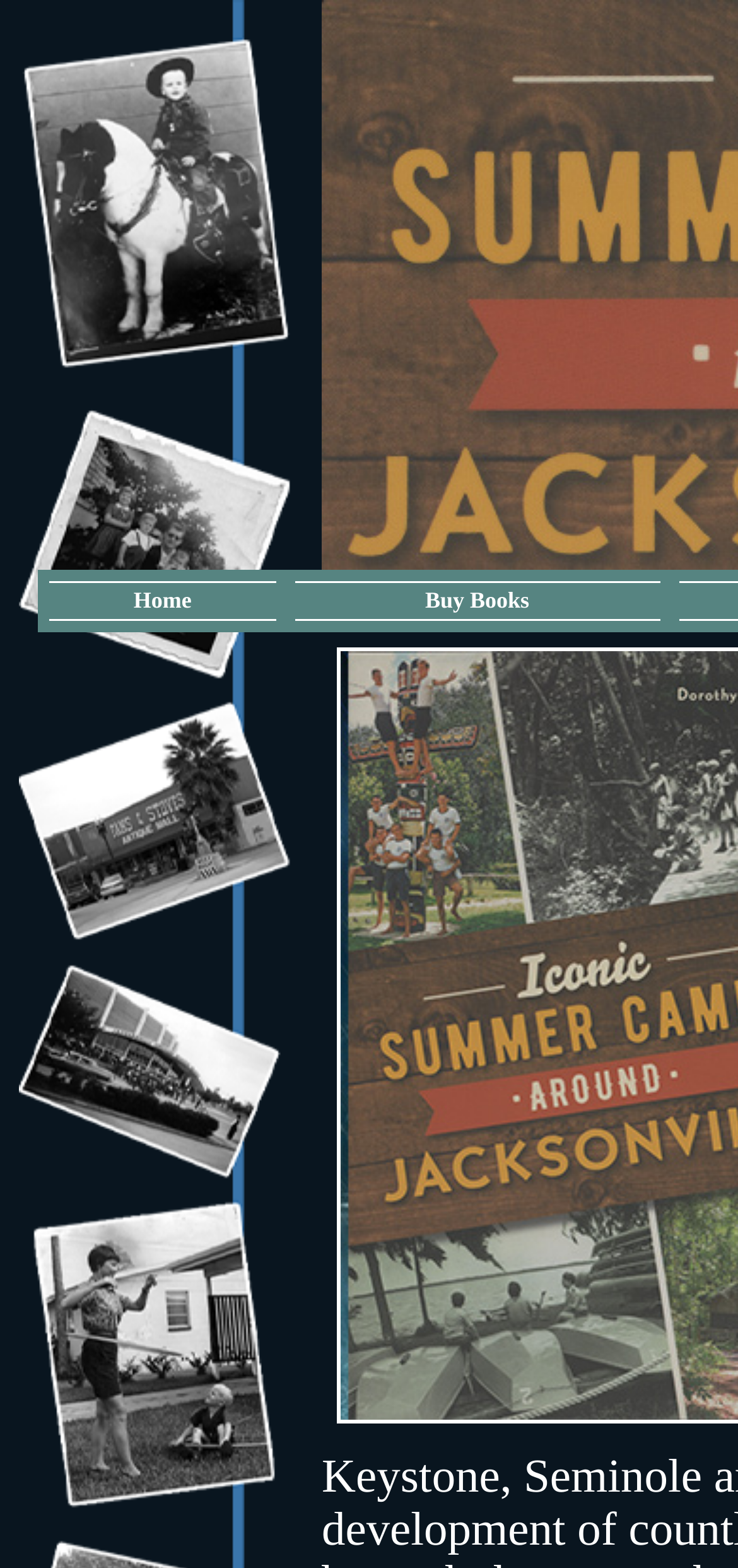What is the title or heading displayed on the webpage?

Iconic Summer Camps around Jacksonville